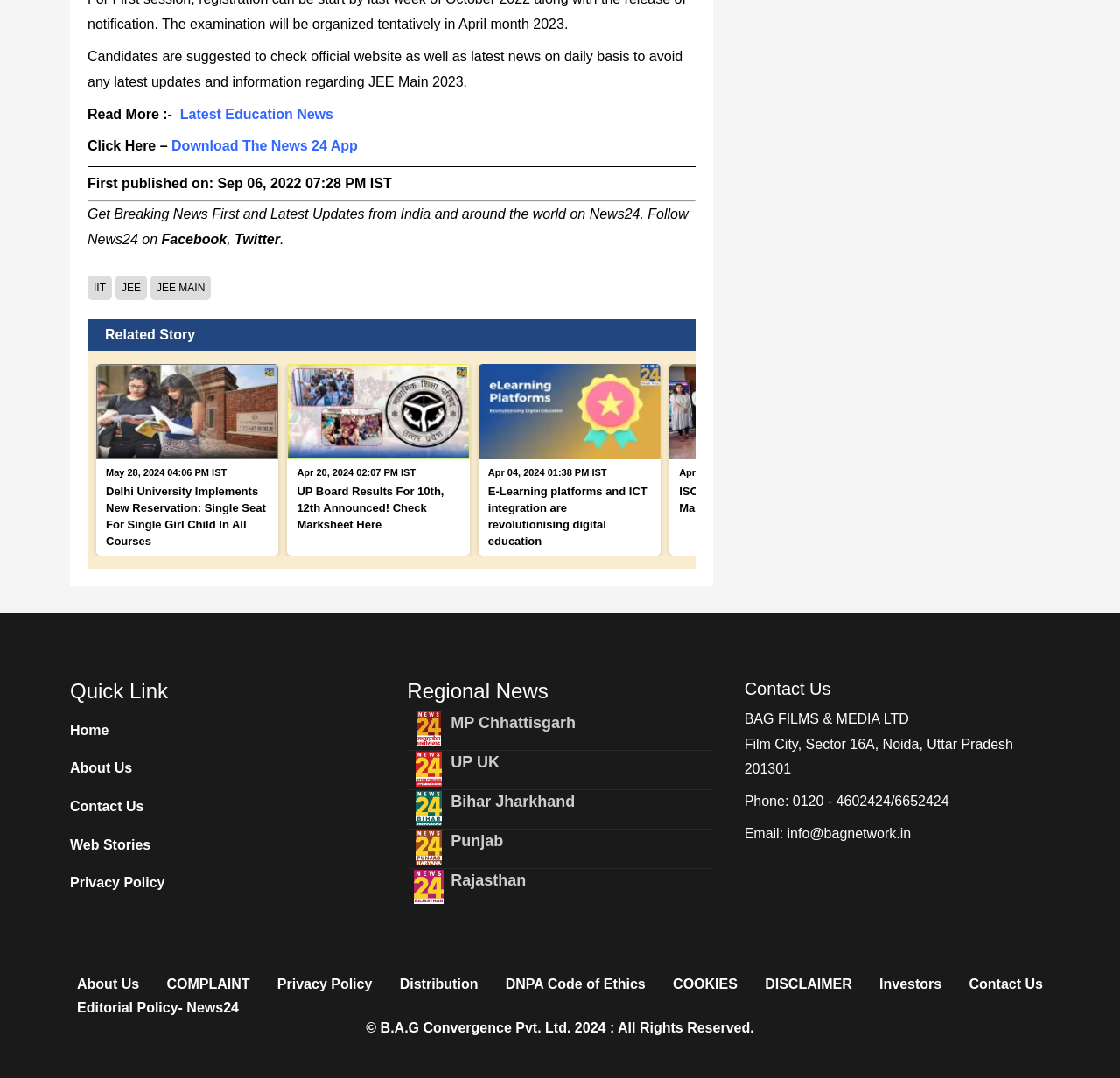Find the bounding box coordinates for the area that should be clicked to accomplish the instruction: "Click on Latest Education News".

[0.161, 0.099, 0.298, 0.112]